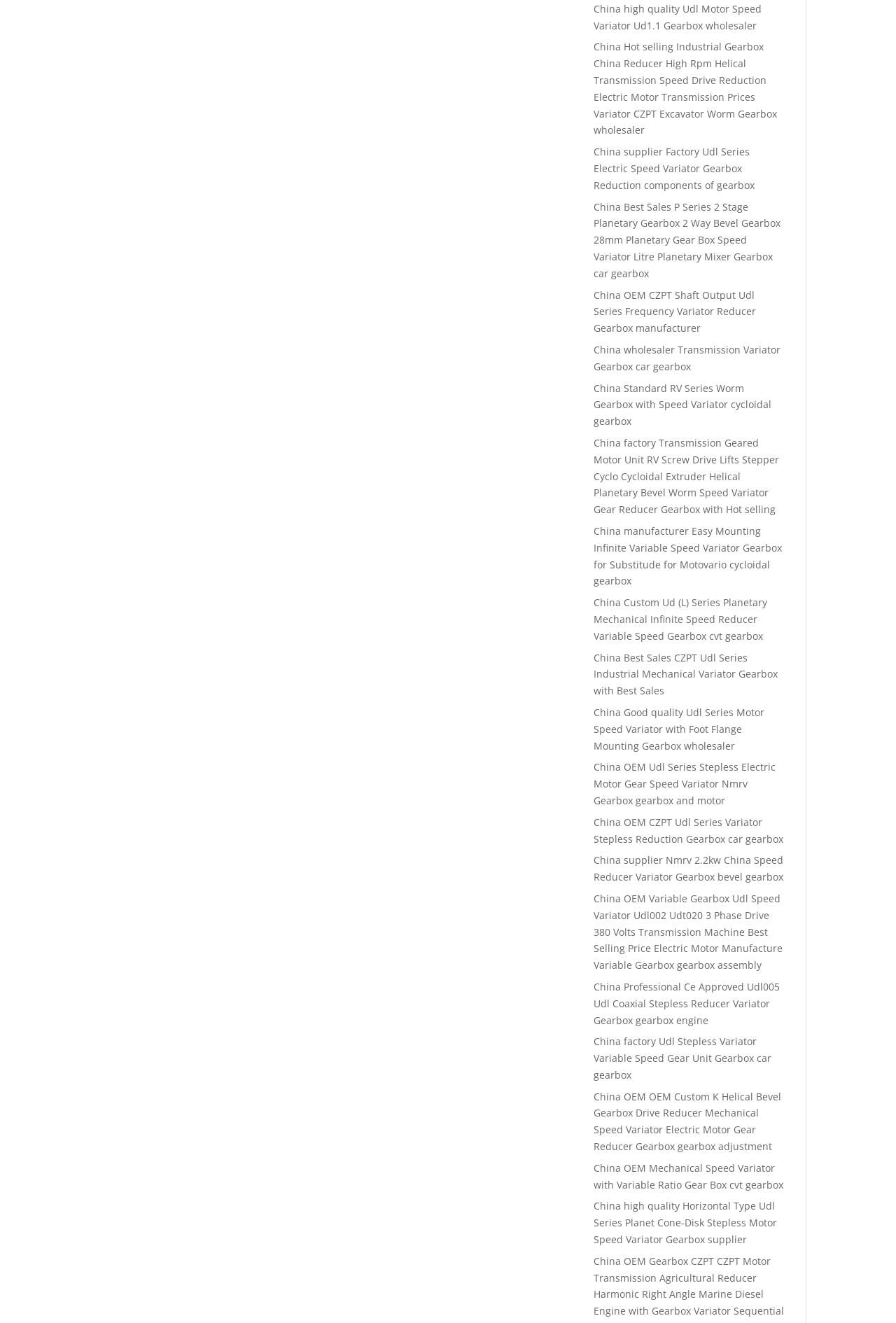How many links are listed on this webpage?
Please answer the question with a single word or phrase, referencing the image.

45